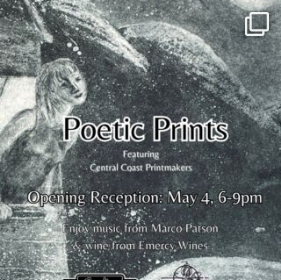Describe every significant element in the image thoroughly.

Join us for the opening reception of "Poetic Prints" on May 4th from 6 PM to 9 PM at Studios on the Park. This unique exhibition showcases the talented Central Coast Printmakers, offering an inspiring blend of visual art and poetry. Enjoy a delightful evening featuring live music by Marco Patson and wine from Emercy Wines. Immerse yourself in the worlds of art and poetry as we explore creativity and community in a vibrant setting. Don't miss this chance to experience captivating artworks inspired by poetic expressions!